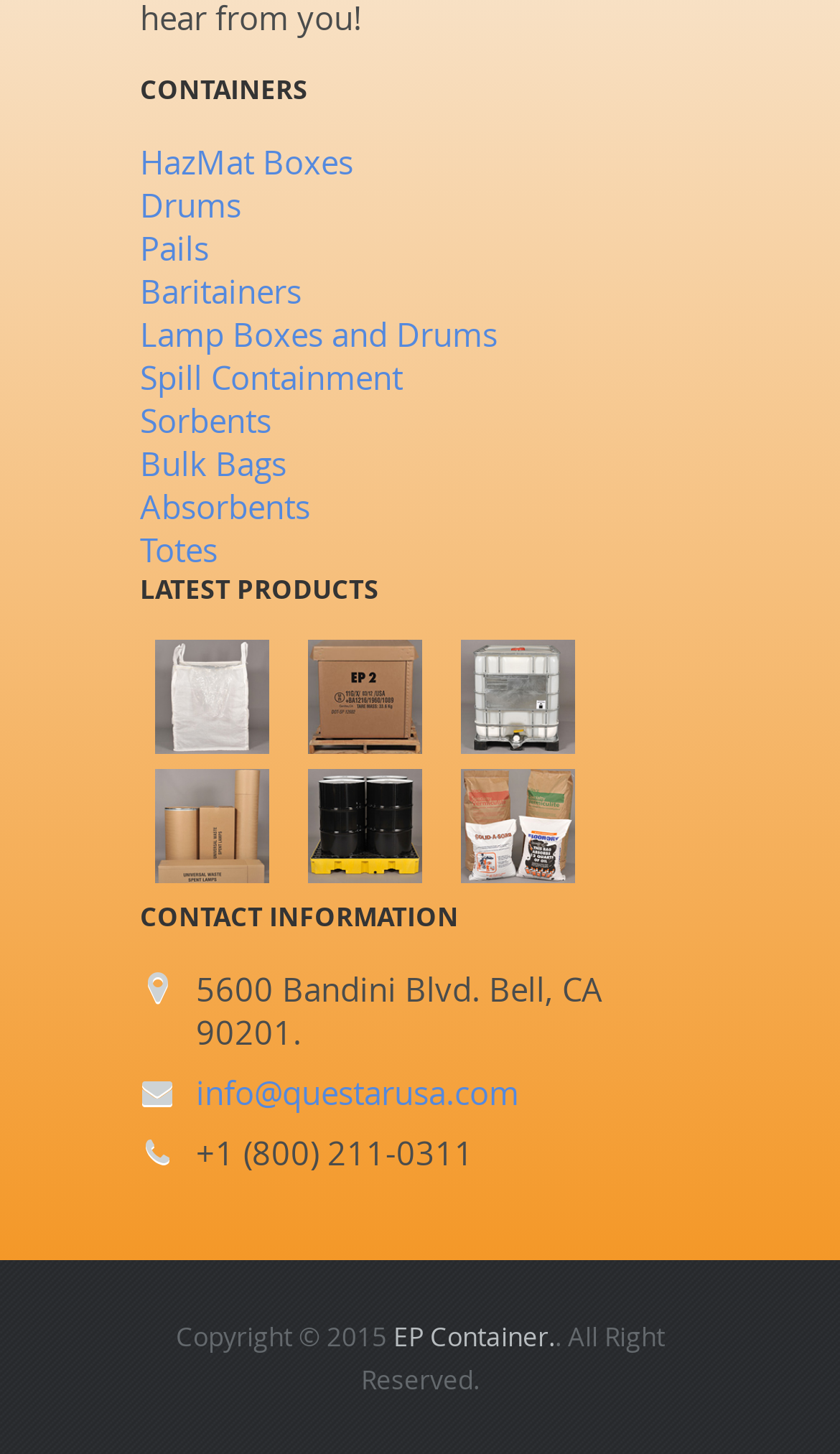Please mark the bounding box coordinates of the area that should be clicked to carry out the instruction: "View latest products".

[0.167, 0.392, 0.833, 0.417]